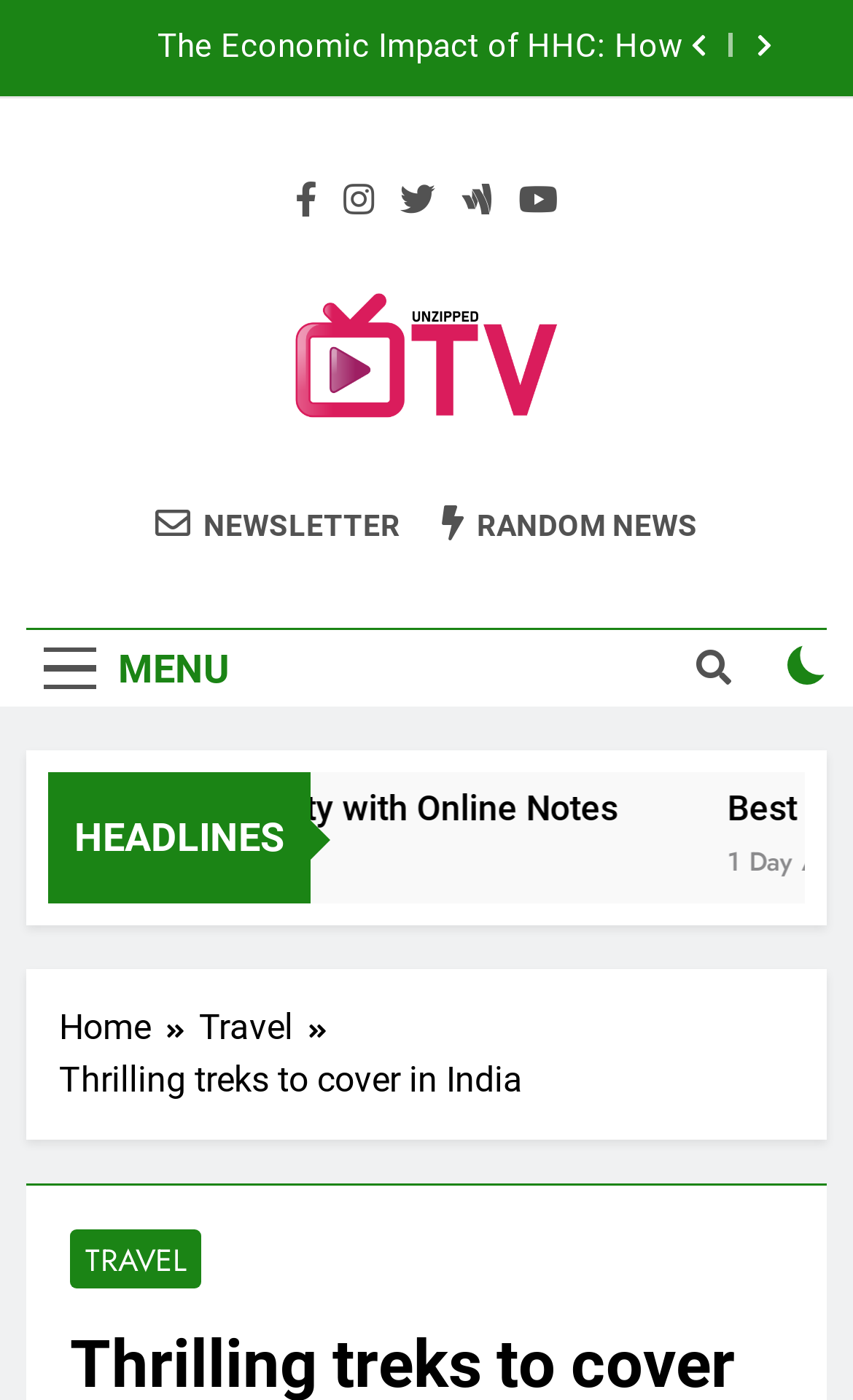Find the bounding box coordinates of the area that needs to be clicked in order to achieve the following instruction: "Click the menu button". The coordinates should be specified as four float numbers between 0 and 1, i.e., [left, top, right, bottom].

[0.031, 0.449, 0.29, 0.505]